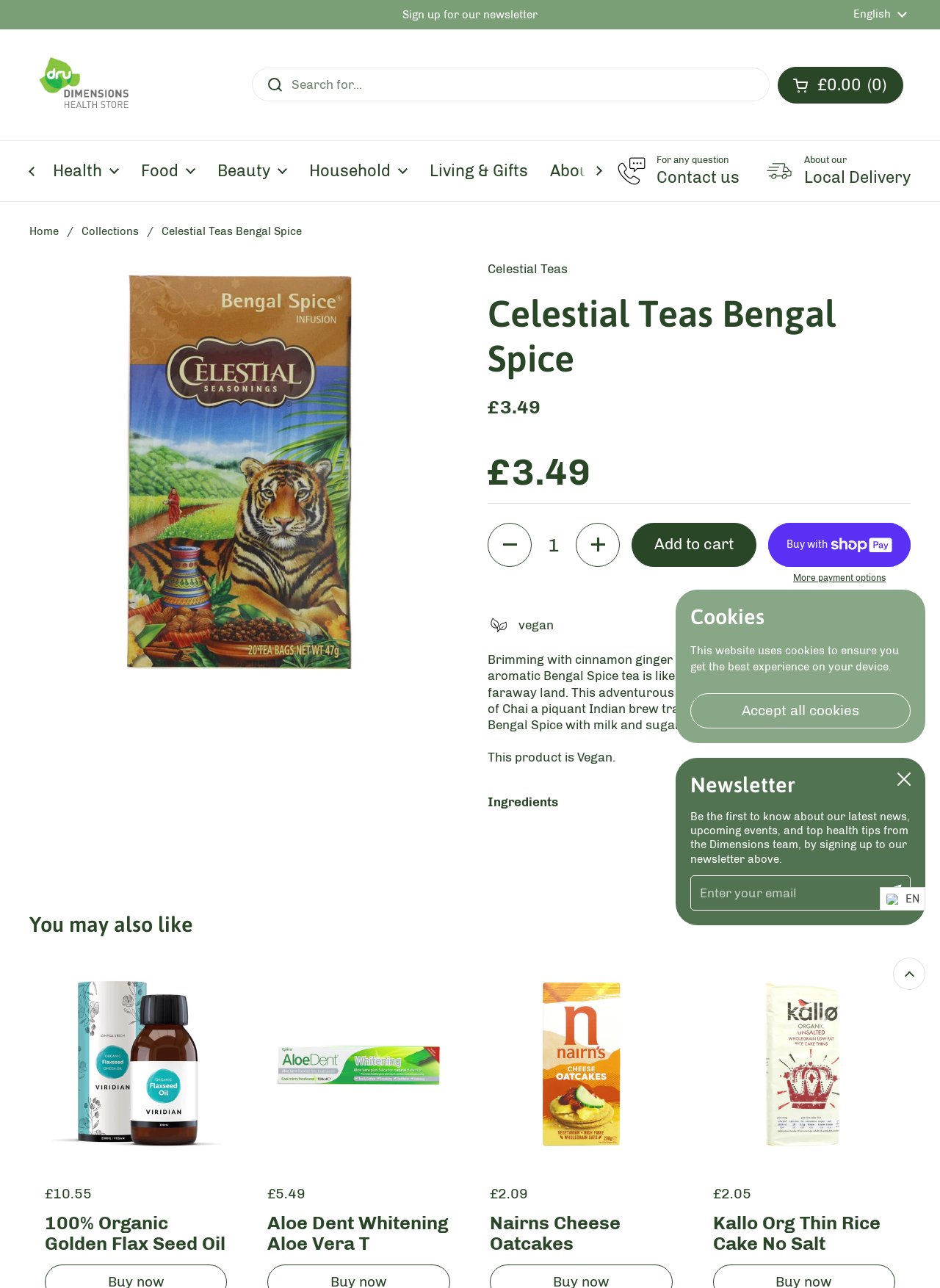What is the principal heading displayed on the webpage?

Celestial Teas Bengal Spice